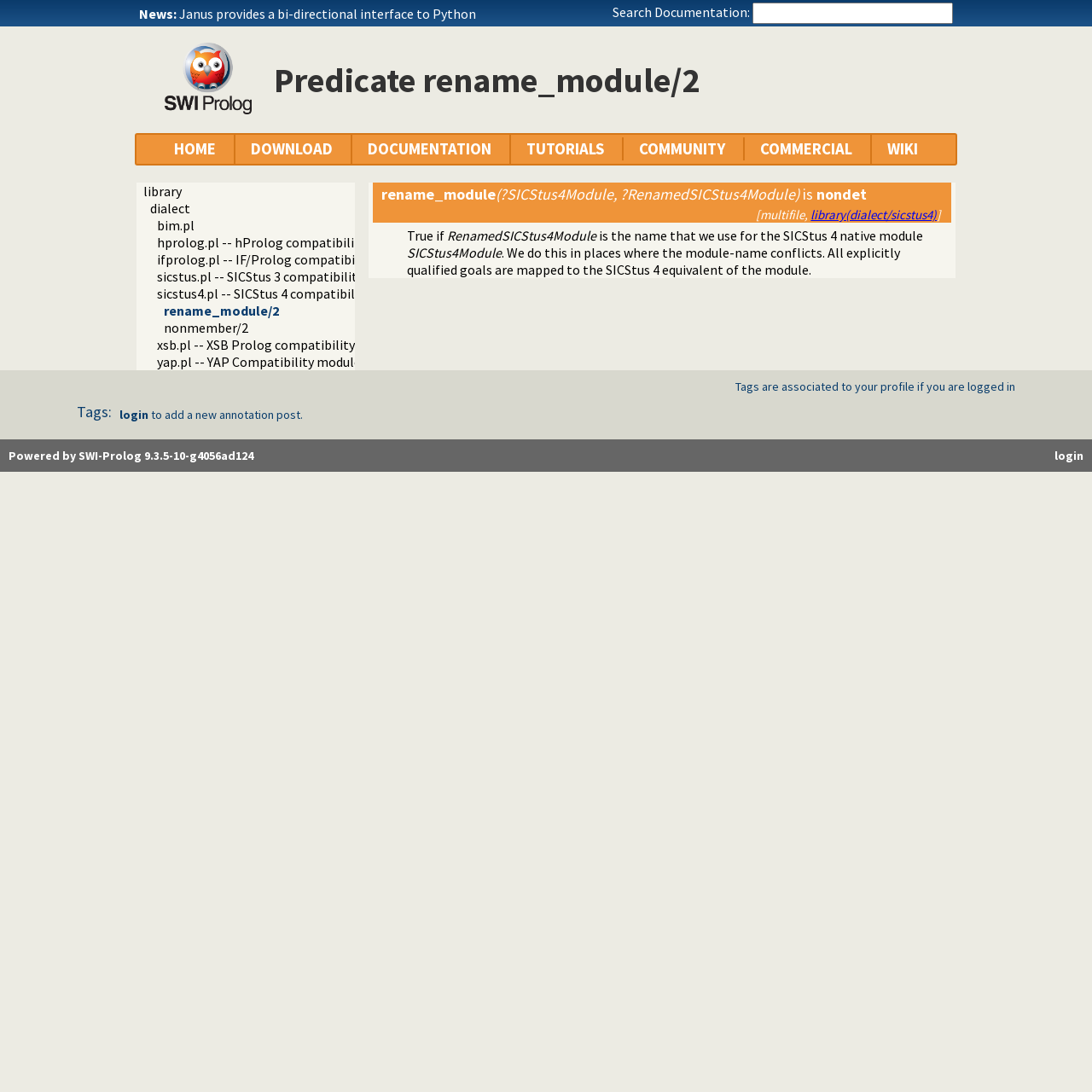Highlight the bounding box of the UI element that corresponds to this description: "bim.pl".

[0.144, 0.199, 0.178, 0.214]